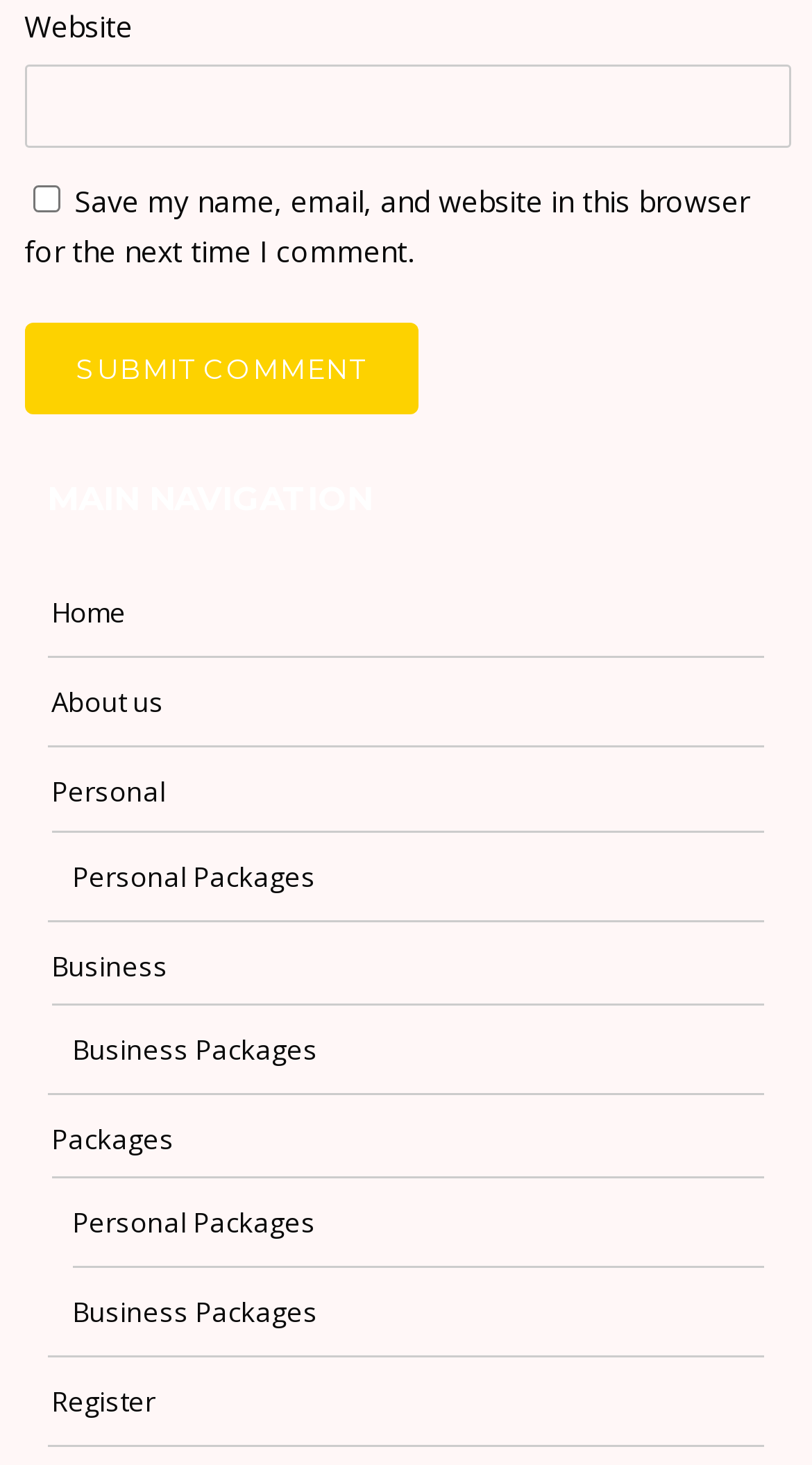Pinpoint the bounding box coordinates of the area that should be clicked to complete the following instruction: "Check save my name". The coordinates must be given as four float numbers between 0 and 1, i.e., [left, top, right, bottom].

[0.04, 0.127, 0.074, 0.146]